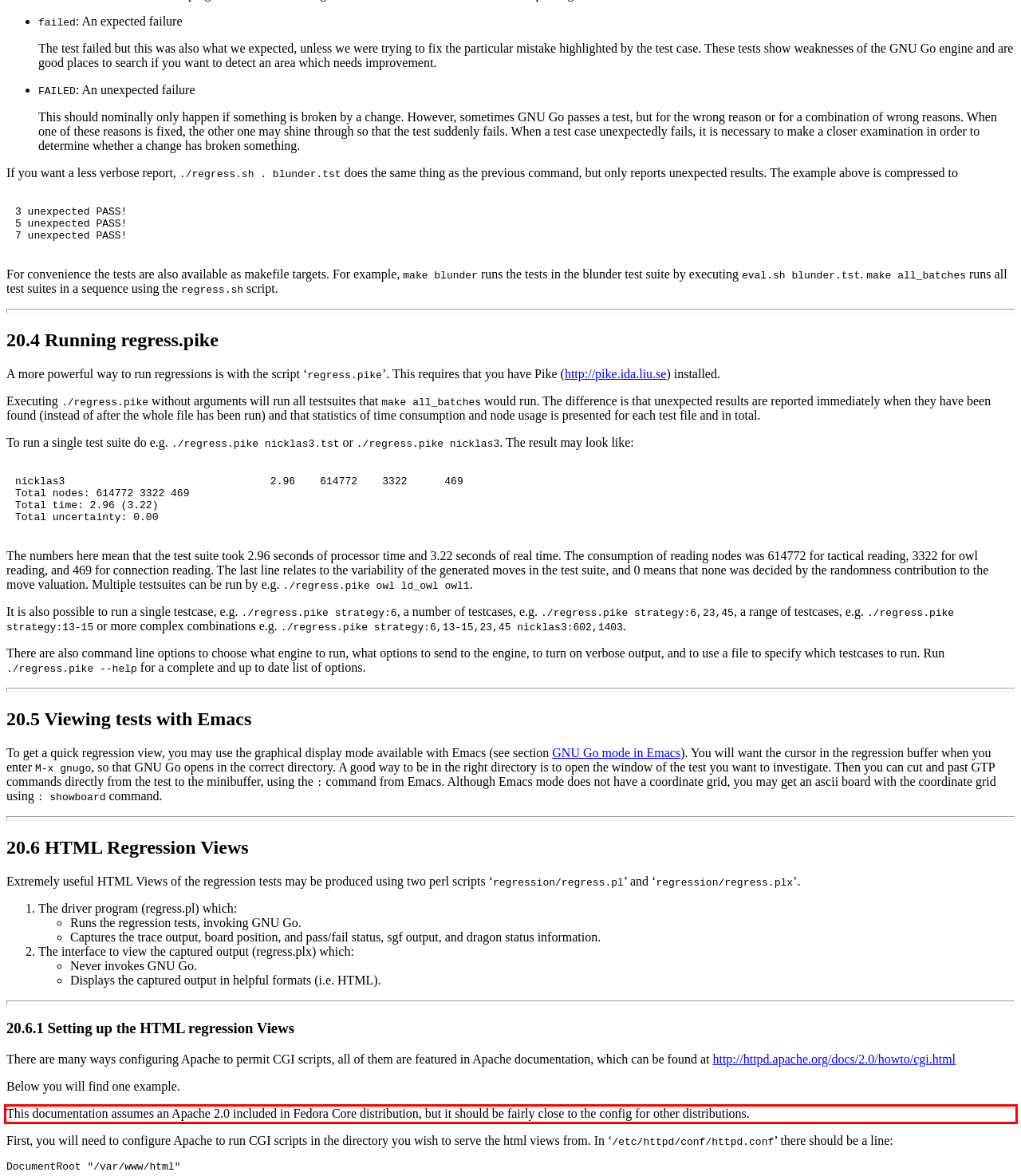Examine the webpage screenshot, find the red bounding box, and extract the text content within this marked area.

This documentation assumes an Apache 2.0 included in Fedora Core distribution, but it should be fairly close to the config for other distributions.